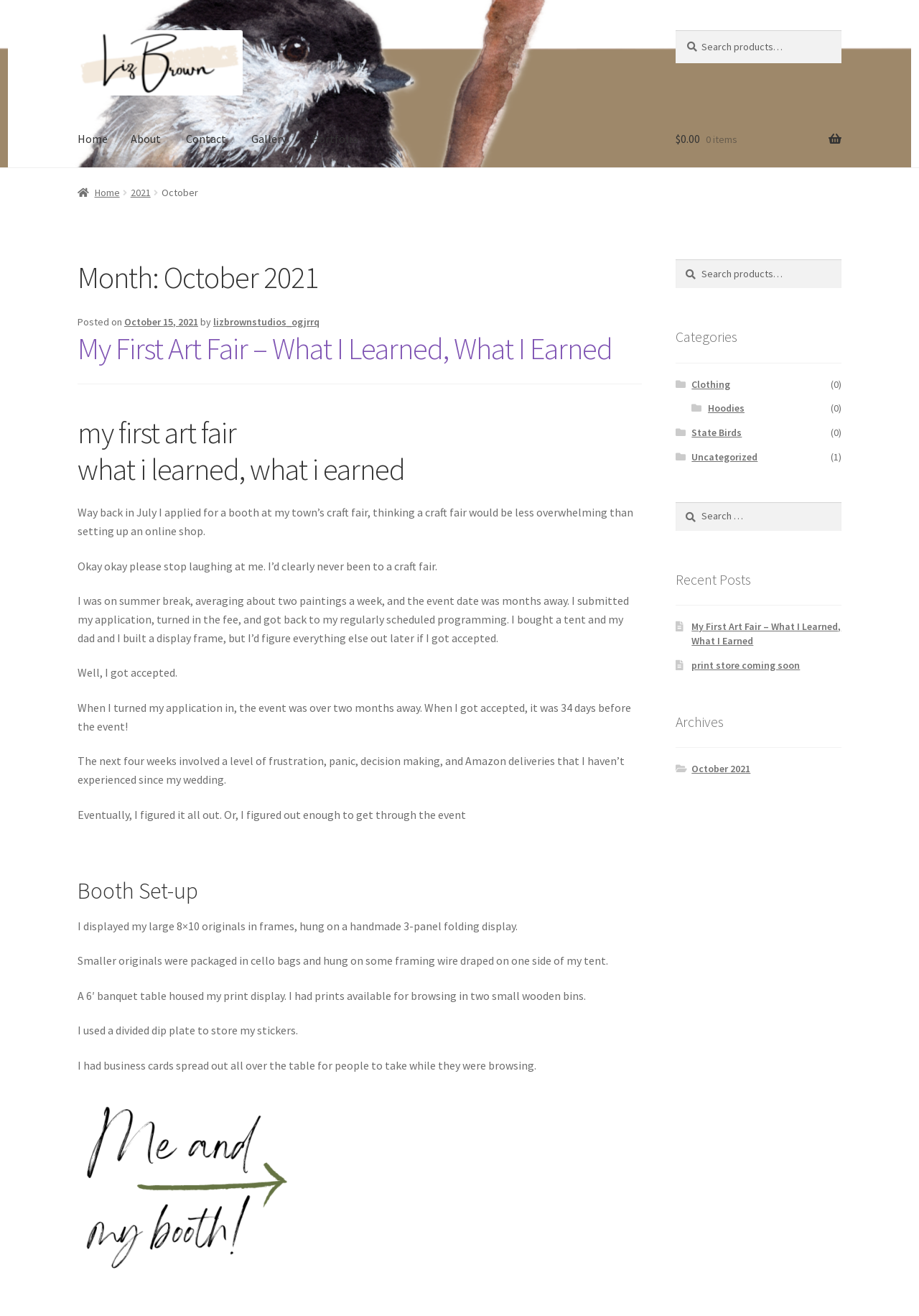Extract the bounding box coordinates of the UI element described: "Home". Provide the coordinates in the format [left, top, right, bottom] with values ranging from 0 to 1.

[0.084, 0.127, 0.117, 0.157]